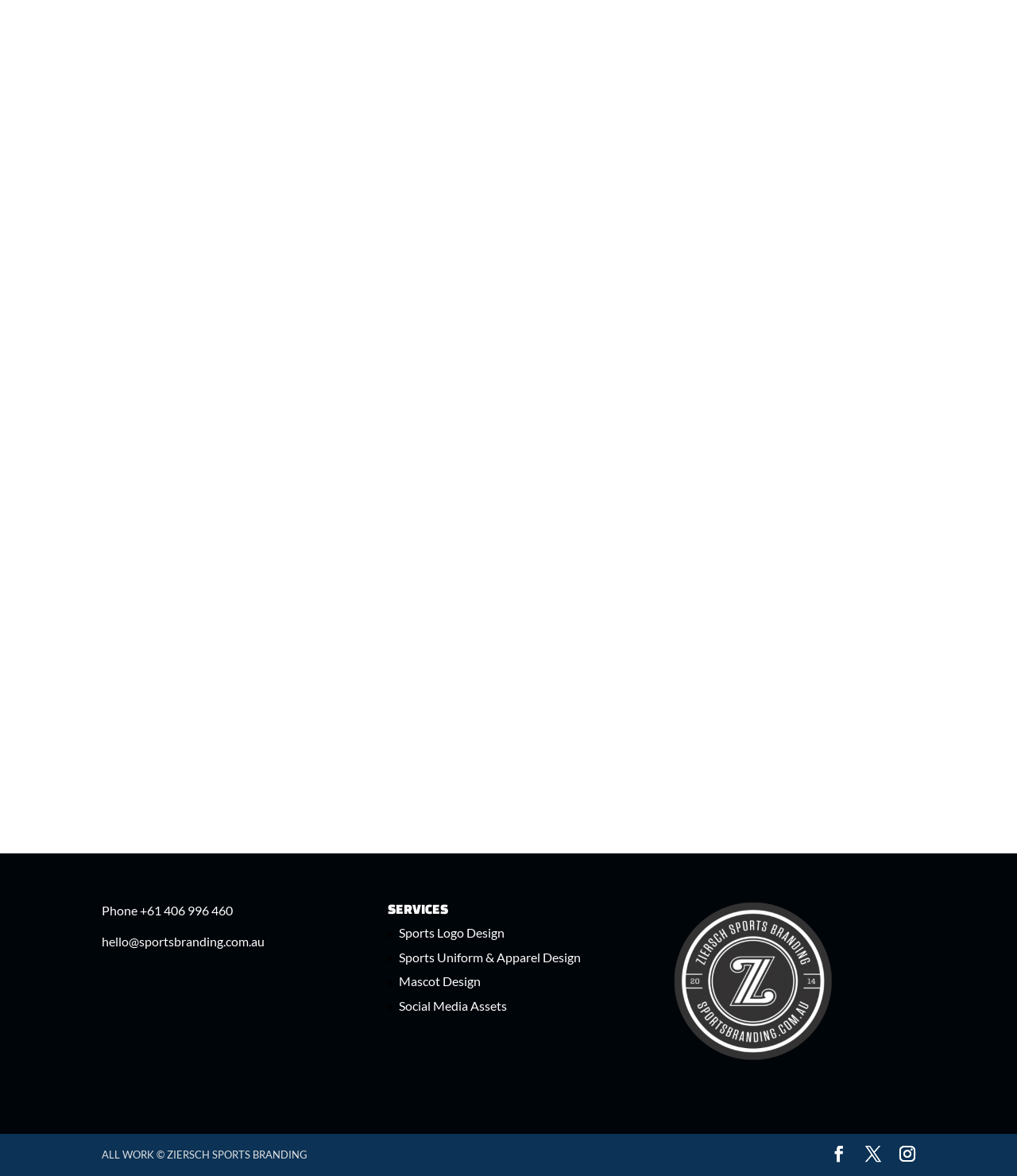Identify the bounding box for the described UI element. Provide the coordinates in (top-left x, top-left y, bottom-right x, bottom-right y) format with values ranging from 0 to 1: hello@sportsbranding.com.au

[0.1, 0.794, 0.26, 0.807]